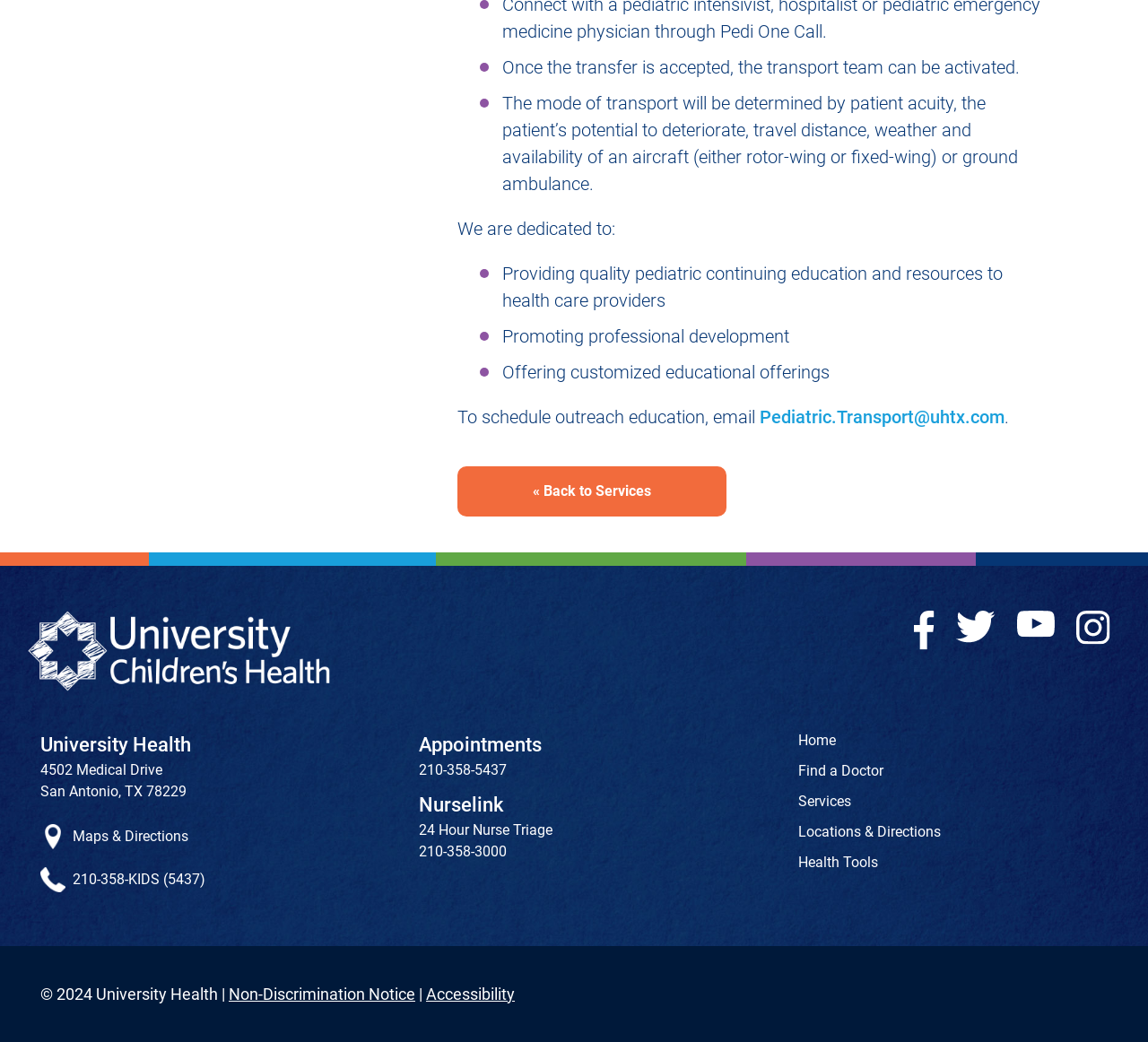Based on the image, please respond to the question with as much detail as possible:
What is the address of University Health?

The footer section of the webpage provides the address of University Health as '4502 Medical Drive, San Antonio, TX 78229', which can be found under the 'University Health' section.